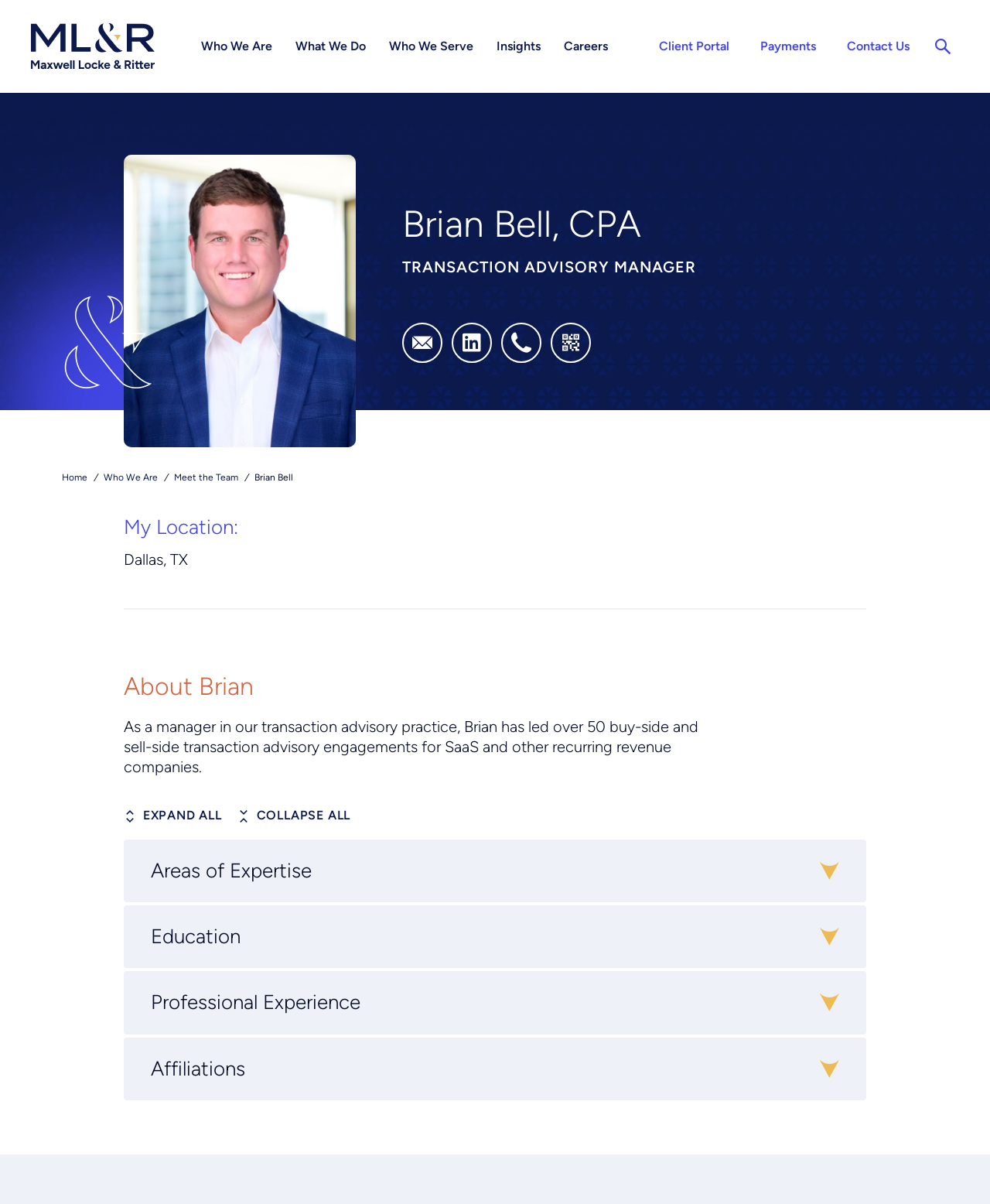Given the content of the image, can you provide a detailed answer to the question?
What is Brian's profession?

The webpage has a StaticText element 'TRANSACTION ADVISORY MANAGER' below Brian's name, indicating that Brian is a Transaction Advisory Manager.